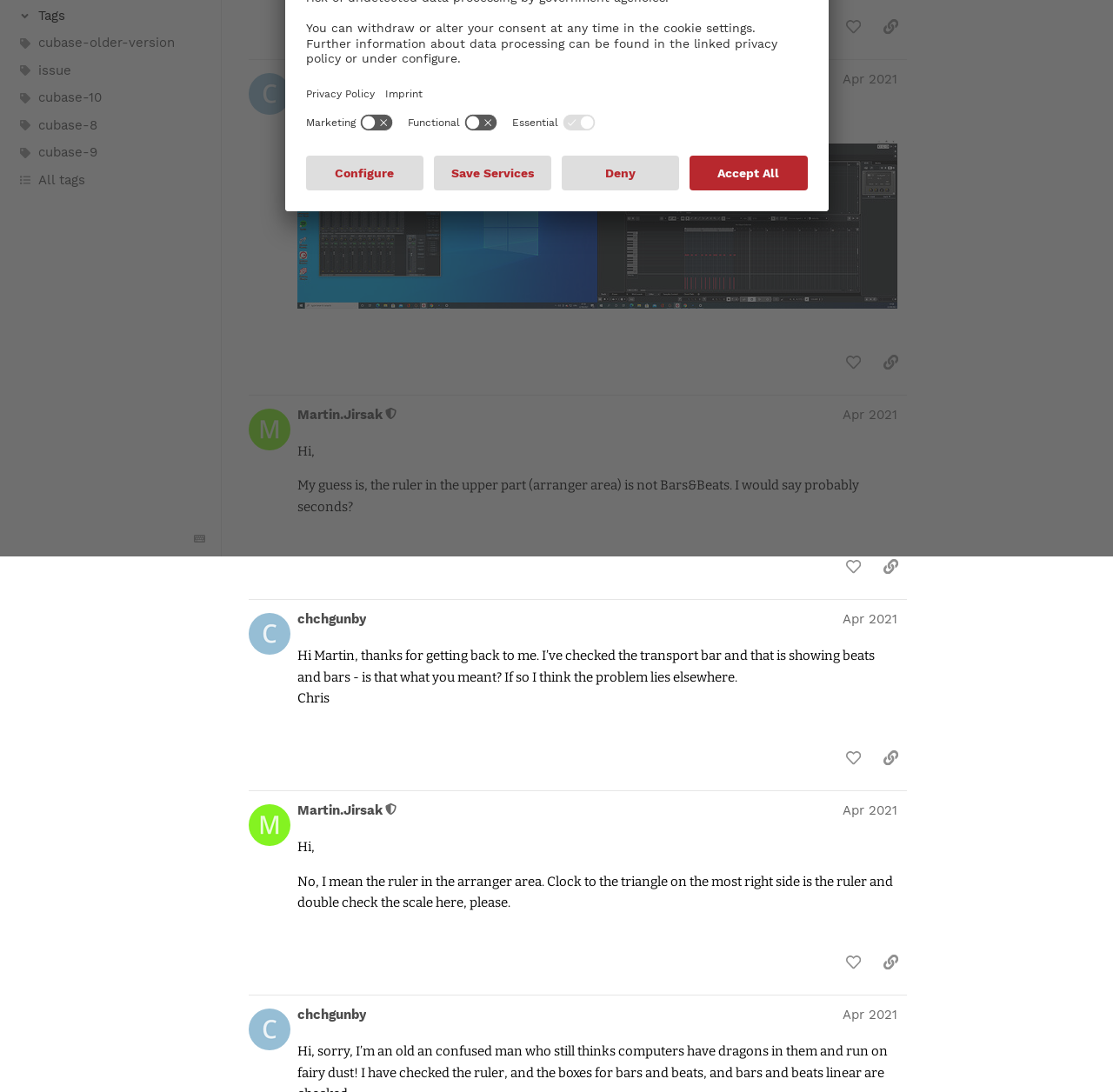Given the description: "cubase-older-version", determine the bounding box coordinates of the UI element. The coordinates should be formatted as four float numbers between 0 and 1, [left, top, right, bottom].

[0.0, 0.027, 0.199, 0.052]